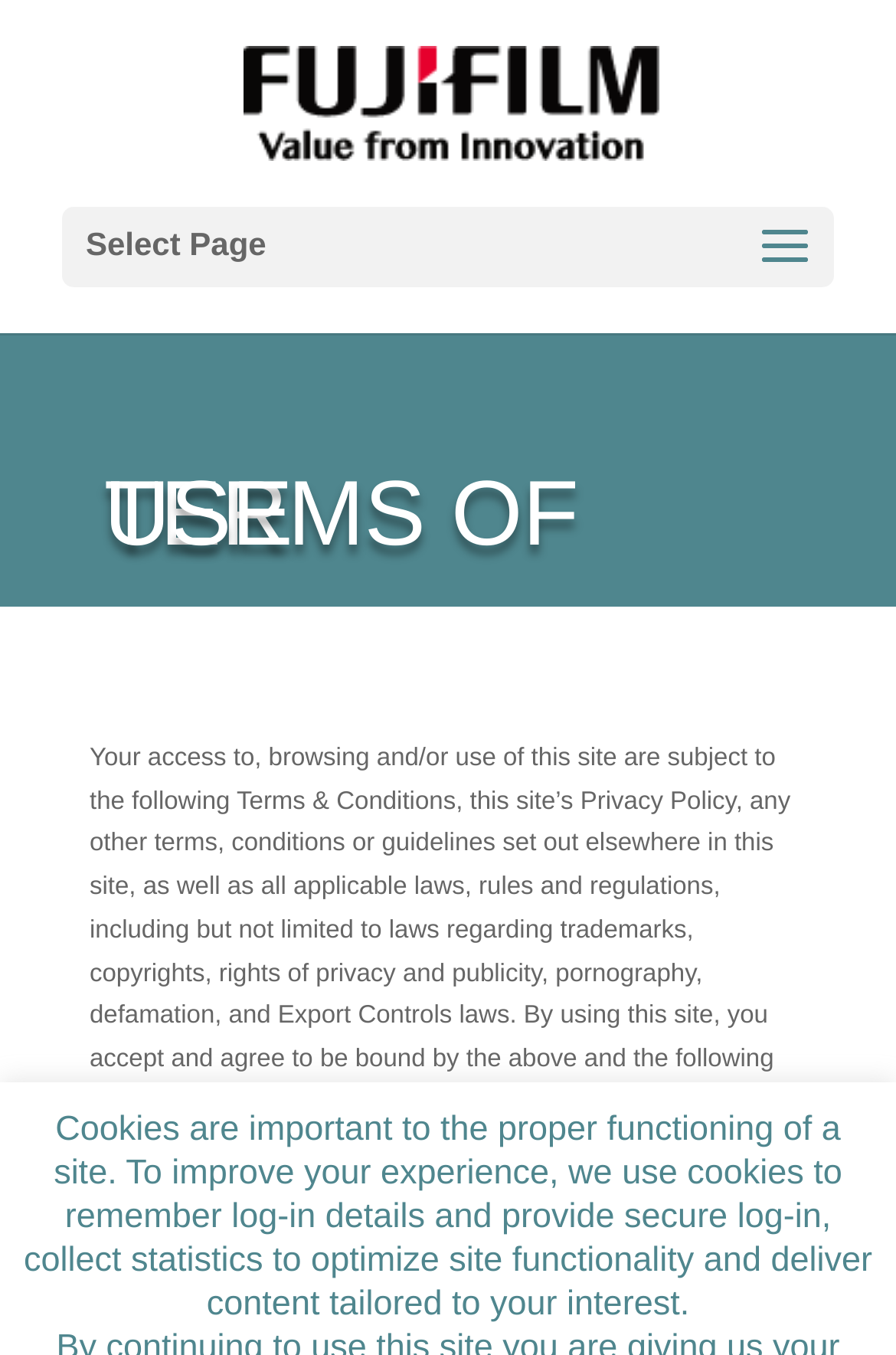What is the first term of use?
Provide an in-depth and detailed explanation in response to the question.

The first term of use is 'Content and Accuracy of Information' as indicated by the StaticText element with the text '1. Content and Accuracy of Information.' at coordinates [0.1, 0.853, 0.635, 0.874].